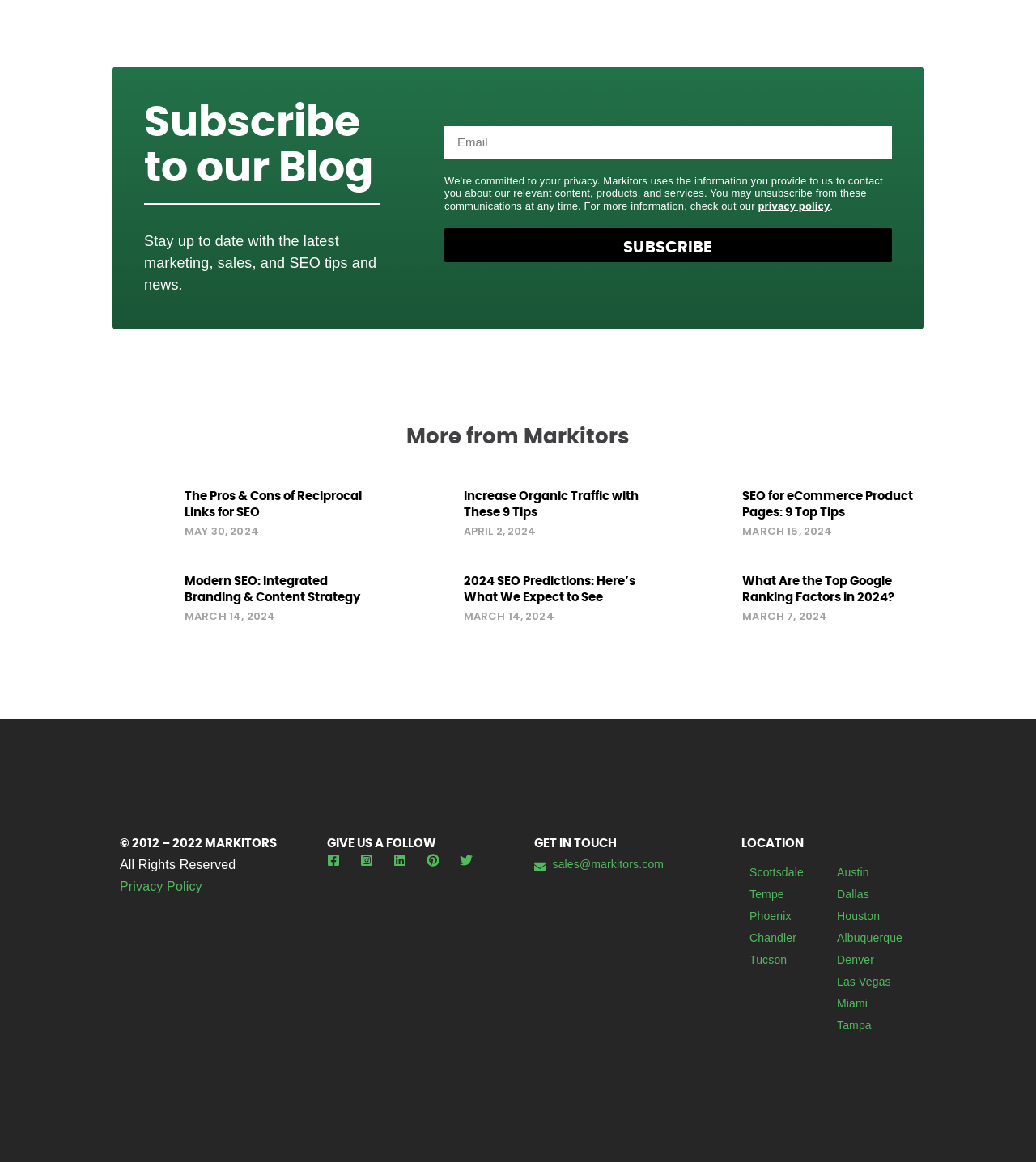Give a succinct answer to this question in a single word or phrase: 
What is the purpose of the textbox?

Email